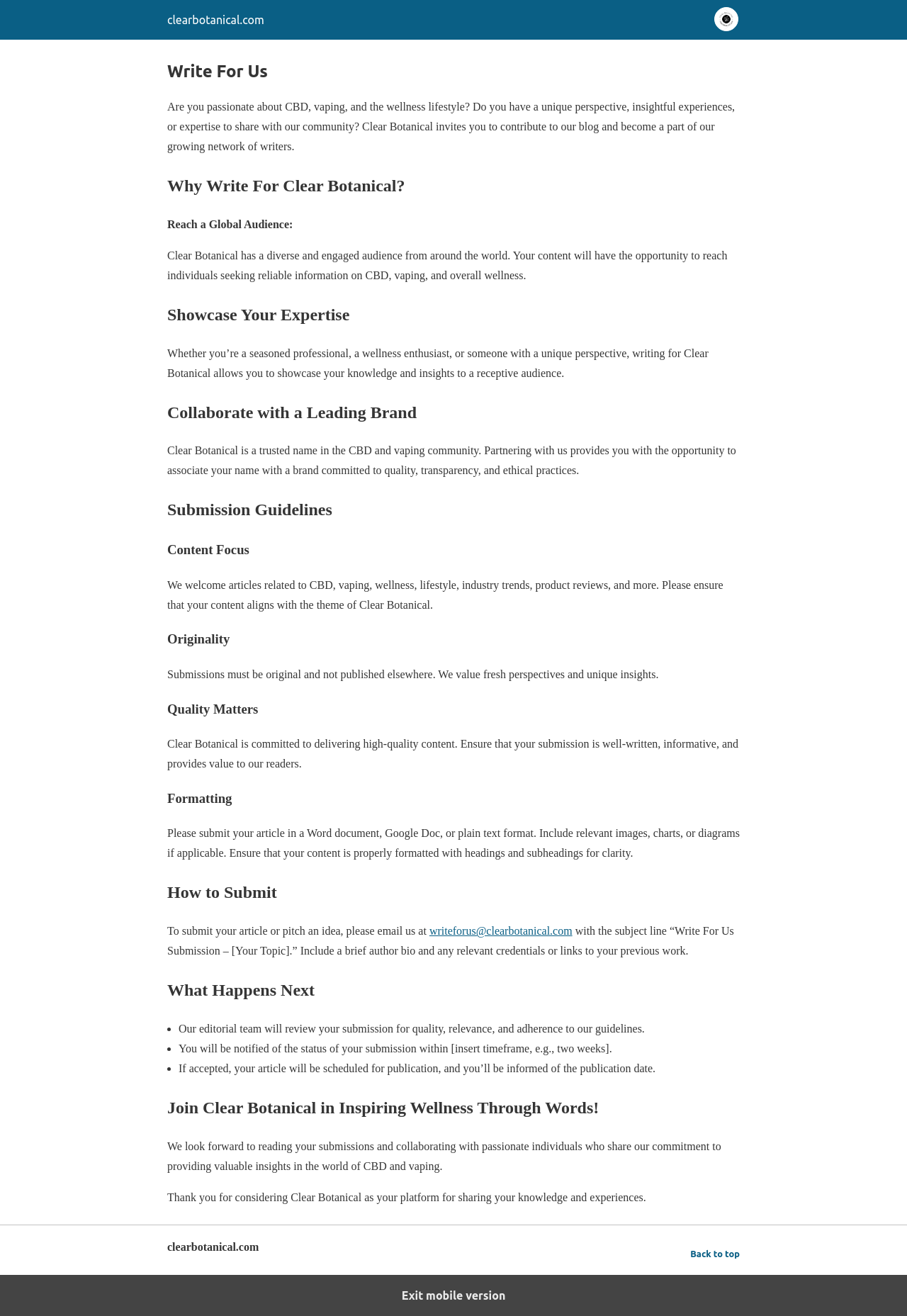Utilize the details in the image to thoroughly answer the following question: What is the purpose of the webpage?

The webpage is inviting writers to contribute to their blog and become a part of their growing network of writers, as indicated by the heading 'Write For Us' and the text 'Clear Botanical invites you to contribute to our blog and become a part of our growing network of writers.'